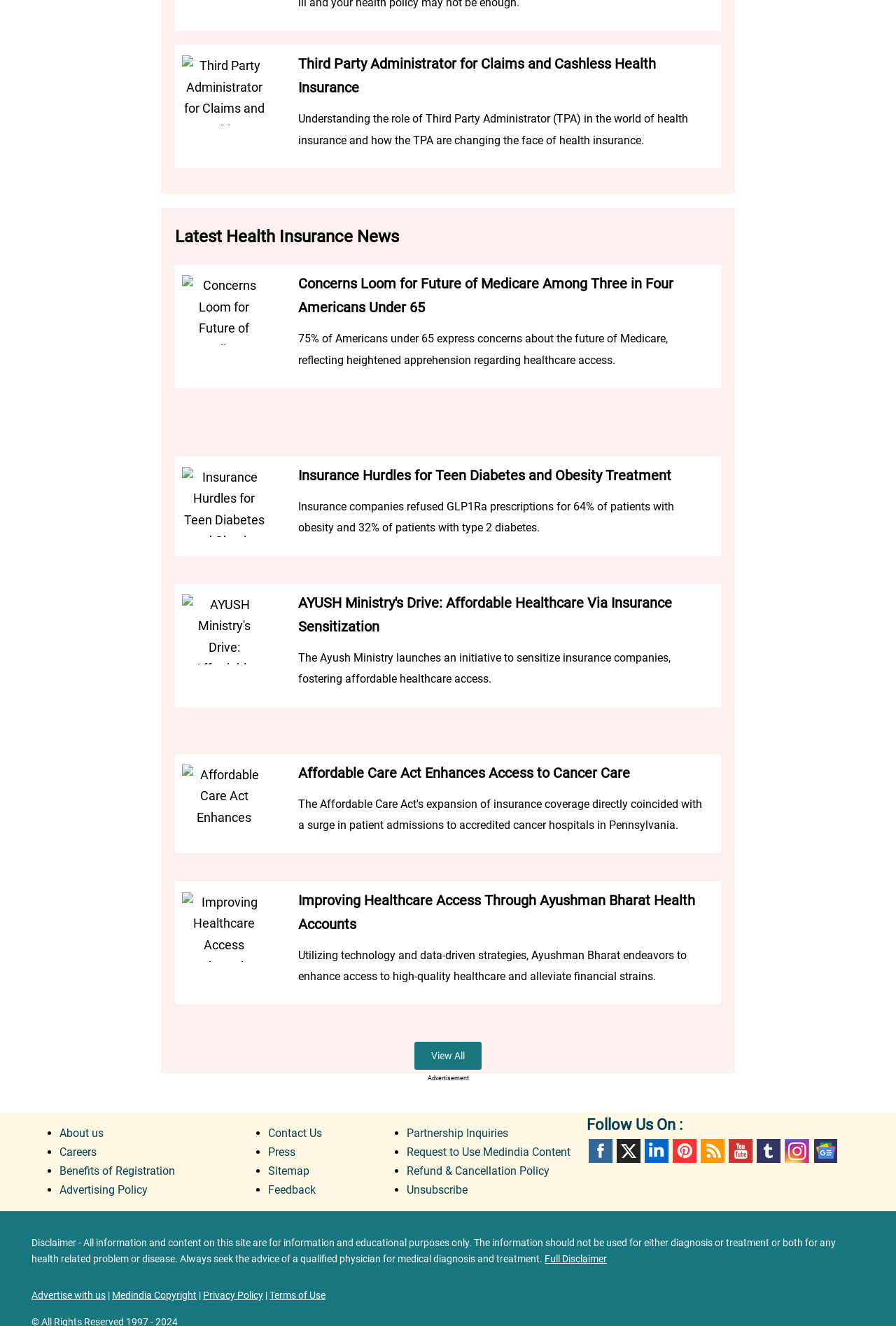Locate the bounding box coordinates of the element that should be clicked to execute the following instruction: "Follow on facebook".

[0.657, 0.858, 0.685, 0.877]